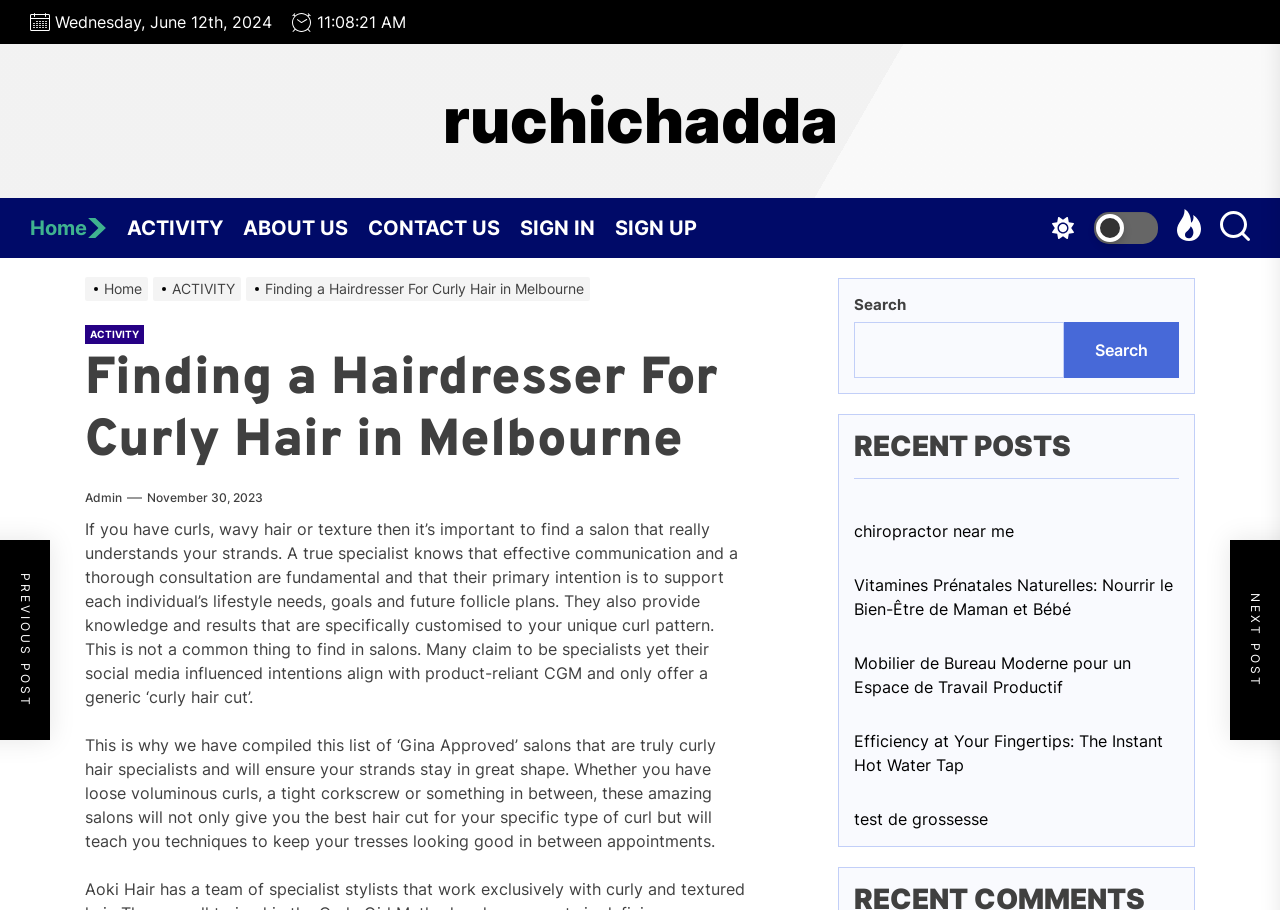Kindly determine the bounding box coordinates of the area that needs to be clicked to fulfill this instruction: "Click on ACTIVITY".

[0.099, 0.218, 0.19, 0.284]